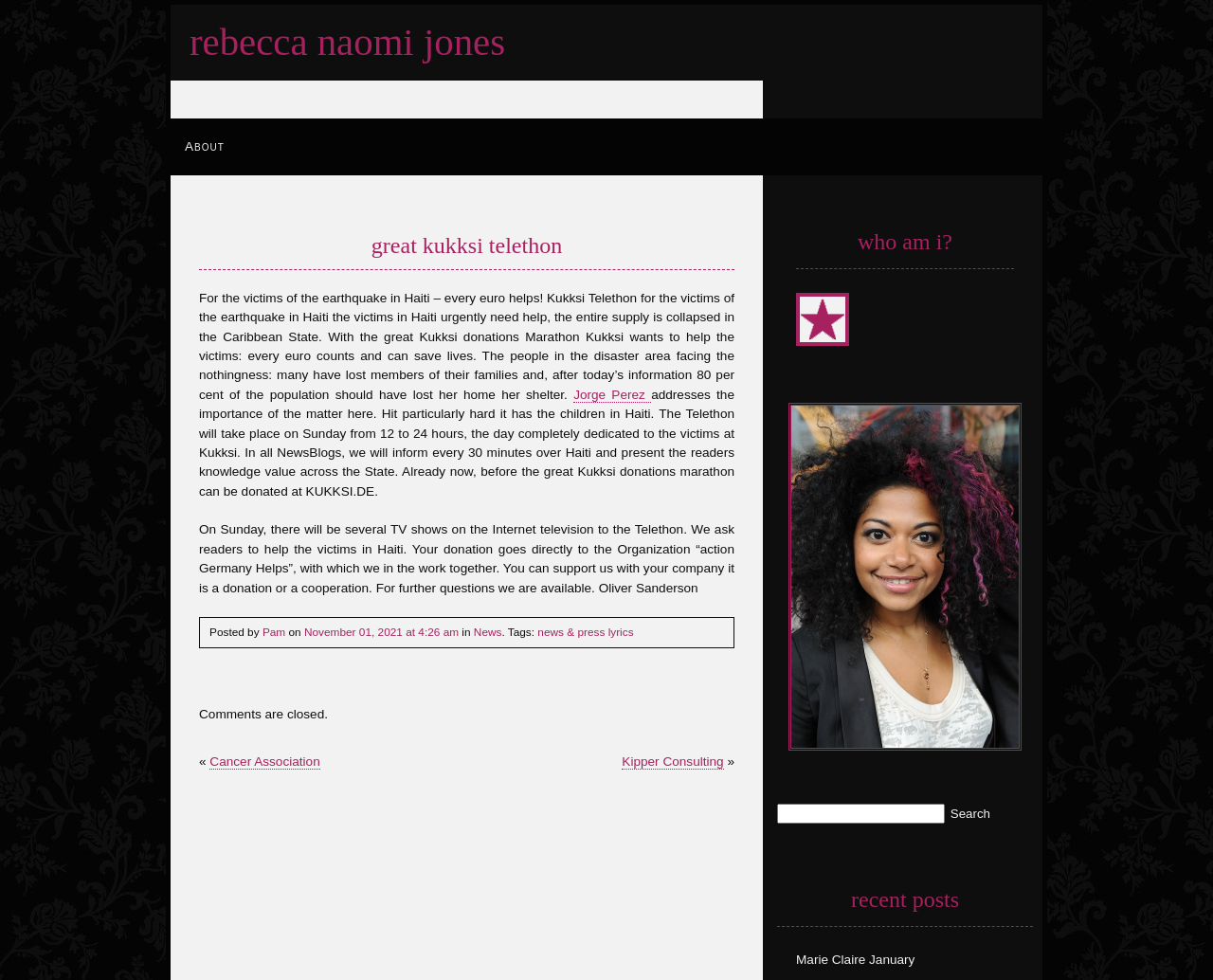Please find the bounding box coordinates of the element that you should click to achieve the following instruction: "Click on 'News'". The coordinates should be presented as four float numbers between 0 and 1: [left, top, right, bottom].

[0.391, 0.639, 0.414, 0.652]